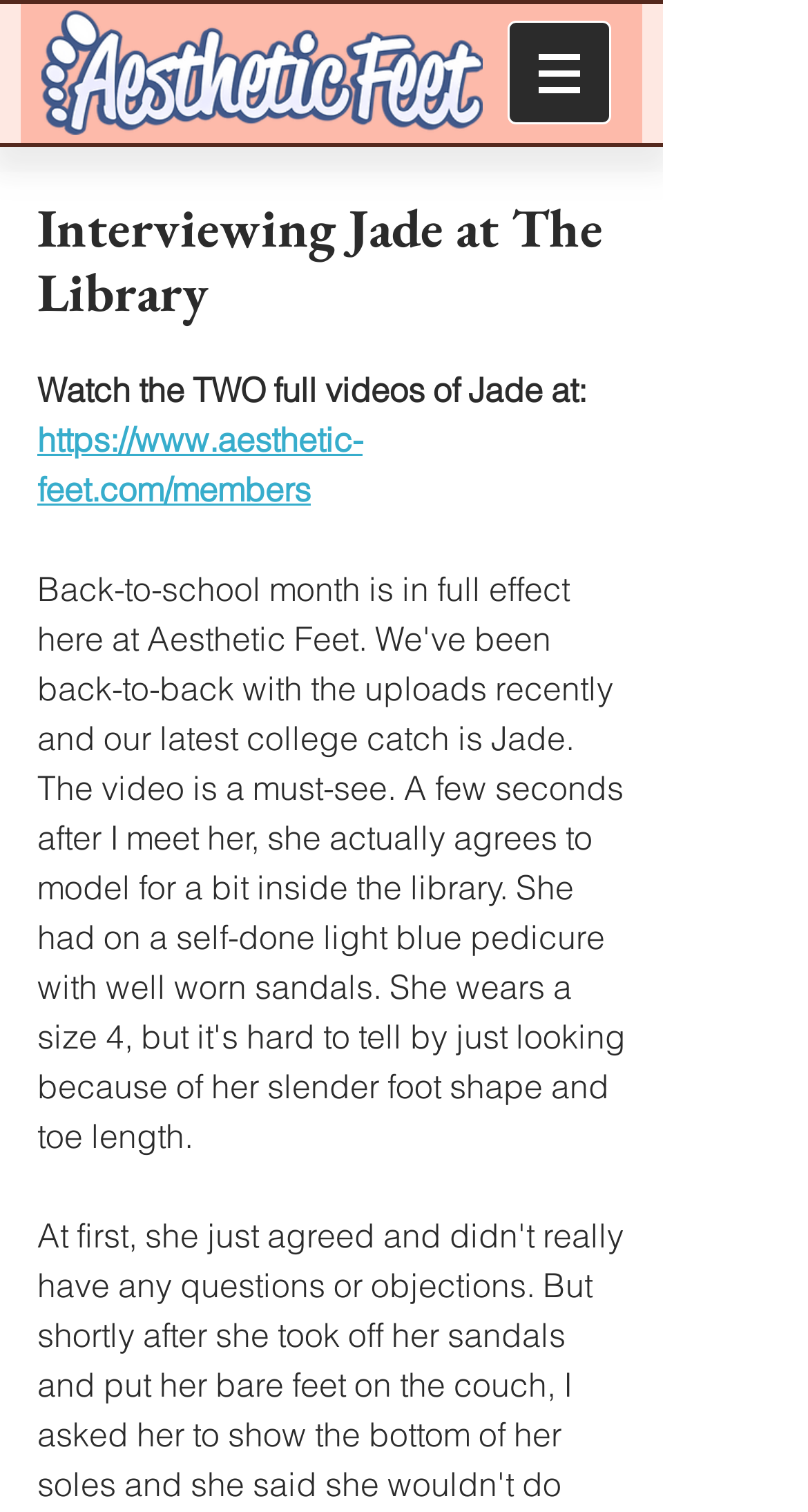Write an exhaustive caption that covers the webpage's main aspects.

The webpage is about Jade's aesthetic feet, with a focus on her visit to the library. At the top left, there is a banner image with the text "Aesthetic Feet" and a navigation menu labeled "Site" at the top right. The navigation menu has a dropdown button with an icon.

Below the navigation menu, there is a heading that reads "Interviewing Jade at The Library". Underneath this heading, there is a paragraph of text that says "Watch the TWO full videos of Jade at:" followed by a link to a members' page on the website "aesthetic-feet.com".

The webpage also features a description of Jade's footwear, mentioning that she has a self-done light blue pedicure and wears well-worn sandals, size 4, although her slender foot makes it hard to tell.